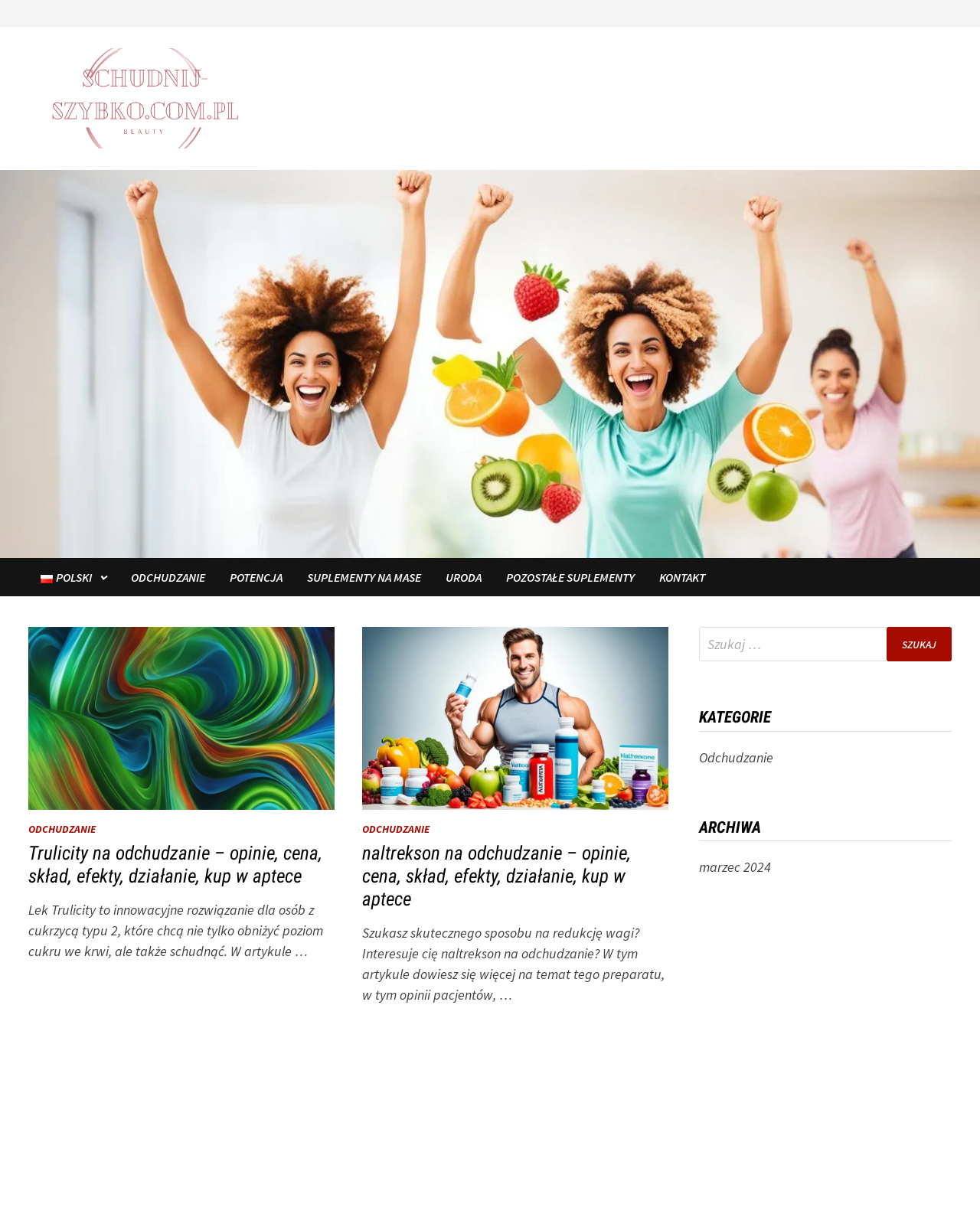Determine the bounding box coordinates of the section I need to click to execute the following instruction: "Click on the 'KONTAKT' link". Provide the coordinates as four float numbers between 0 and 1, i.e., [left, top, right, bottom].

[0.66, 0.455, 0.732, 0.486]